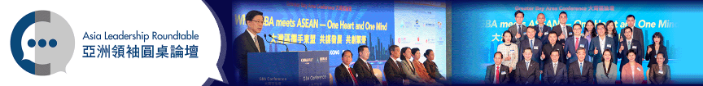Give a meticulous account of what the image depicts.

The image showcases the Asia Leadership Roundtable event, highlighting a gathering of influential leaders from various sectors. In the foreground, a speaker addresses the audience from a podium featuring banners with the event's theme, "MBA meets ASEAN – One Heart and One Mind." The background displays a vibrant blue wall with promotional materials, signifying the collaborative spirit of the meeting. To the right, a group photo captures participants, symbolizing unity and cooperation among leaders. This event emphasizes the importance of leadership and collaboration in fostering regional development and connections within the ASEAN community.